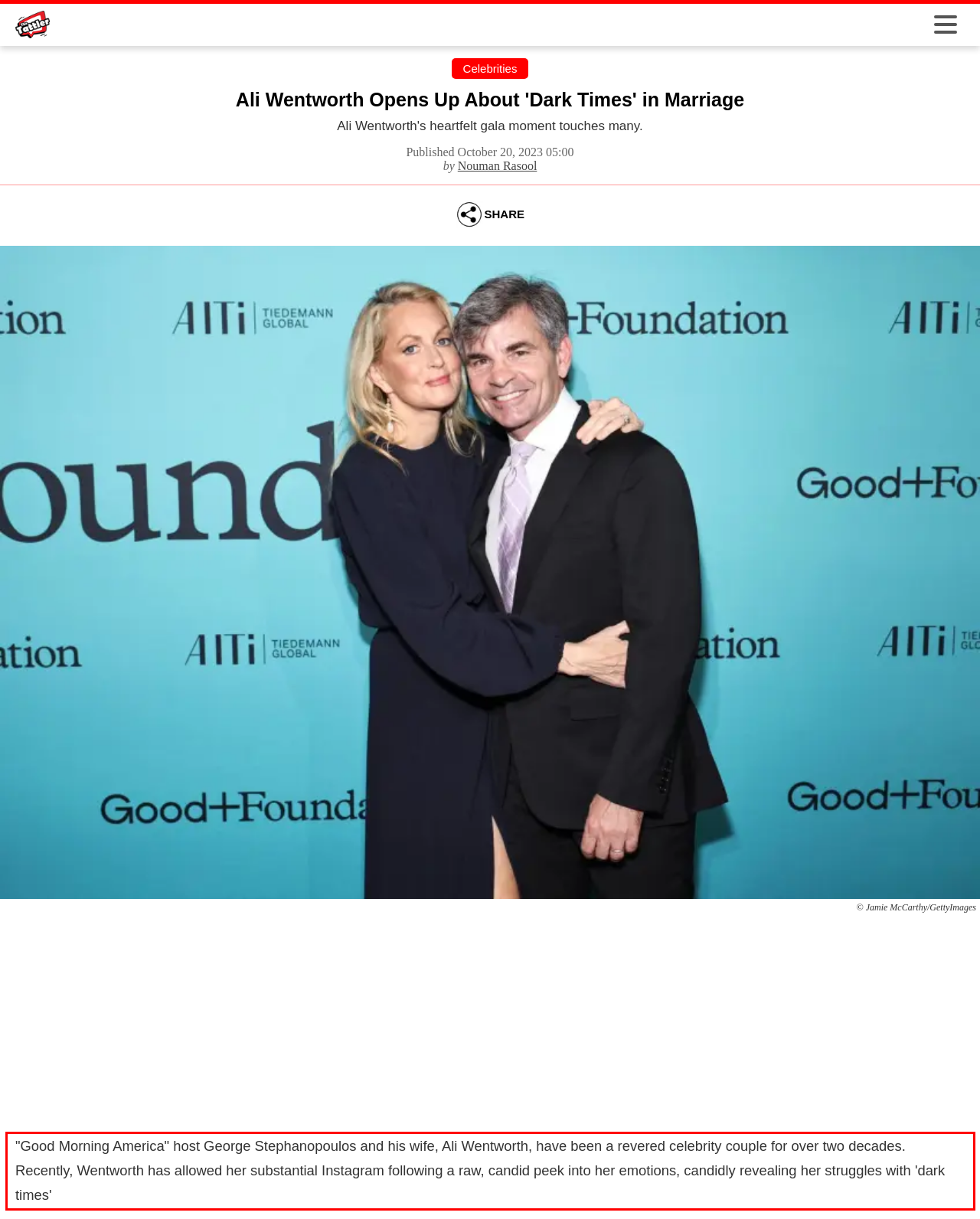Using the provided screenshot, read and generate the text content within the red-bordered area.

"Good Morning America" host George Stephanopoulos and his wife, Ali Wentworth, have been a revered celebrity couple for over two decades. Recently, Wentworth has allowed her substantial Instagram following a raw, candid peek into her emotions, candidly revealing her struggles with 'dark times'